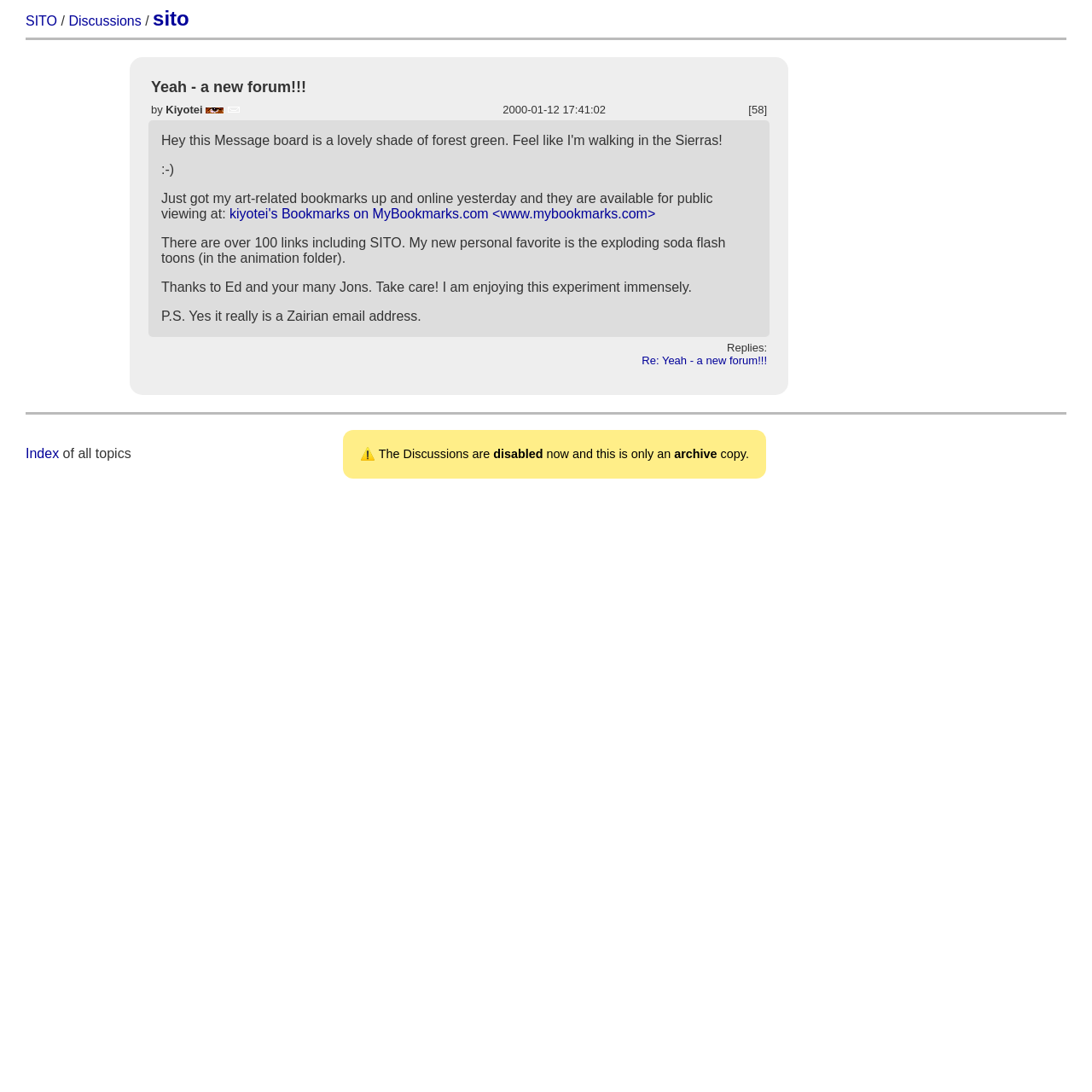What is the status of the discussions?
Please provide a full and detailed response to the question.

I looked at the StaticText elements at the bottom of the page and found the text 'The Discussions are disabled now and this is only an archive copy.' This suggests that the discussions are currently disabled and the page is only an archive of past discussions.